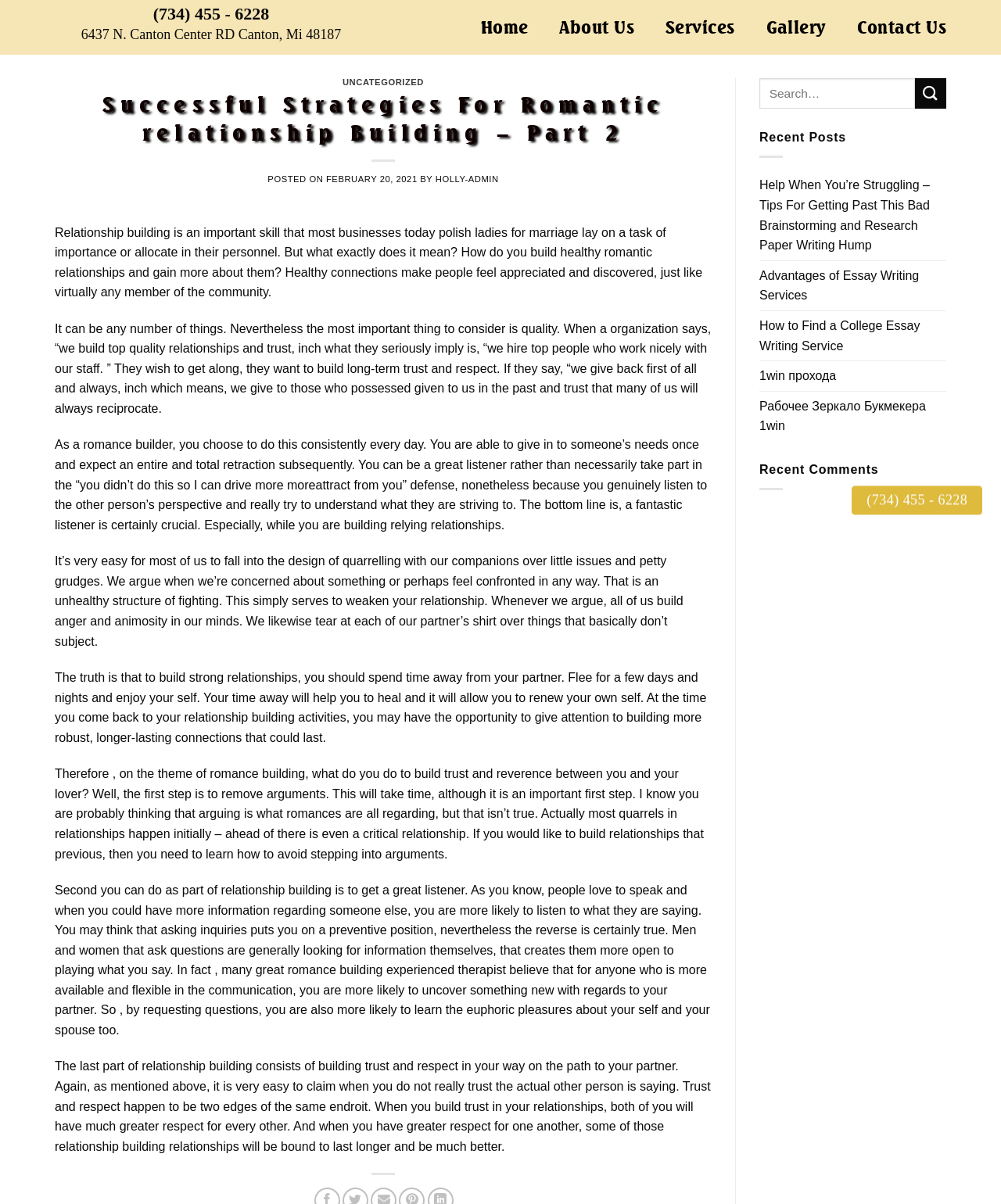Give a one-word or short phrase answer to the question: 
What is the address of Holly's Nails?

6437 N. Canton Center RD Canton, Mi 48187